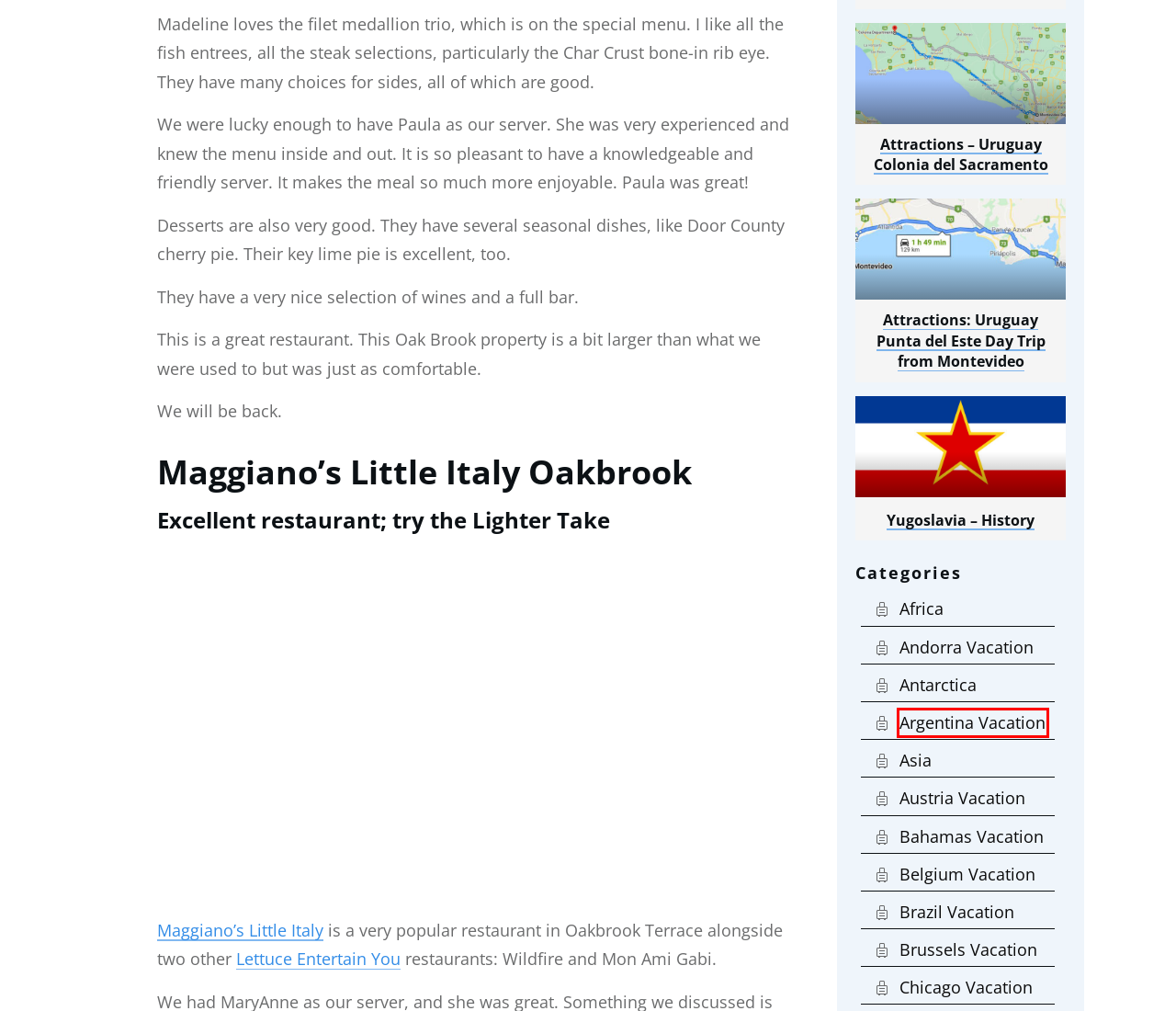You are given a screenshot of a webpage with a red rectangle bounding box. Choose the best webpage description that matches the new webpage after clicking the element in the bounding box. Here are the candidates:
A. Africa Archives - Go Go 2 Slow Go
B. Argentina Vacation Archives - Go Go 2 Slow Go
C. Brussels Vacation Archives - Go Go 2 Slow Go
D. Asia Archives - Go Go 2 Slow Go
E. Austria Vacation Archives - Go Go 2 Slow Go
F. Antarctica Archives - Go Go 2 Slow Go
G. Brazil Vacation Archives - Go Go 2 Slow Go
H. Attractions – Uruguay Colonia del Sacramento - Go Go 2 Slow Go

B